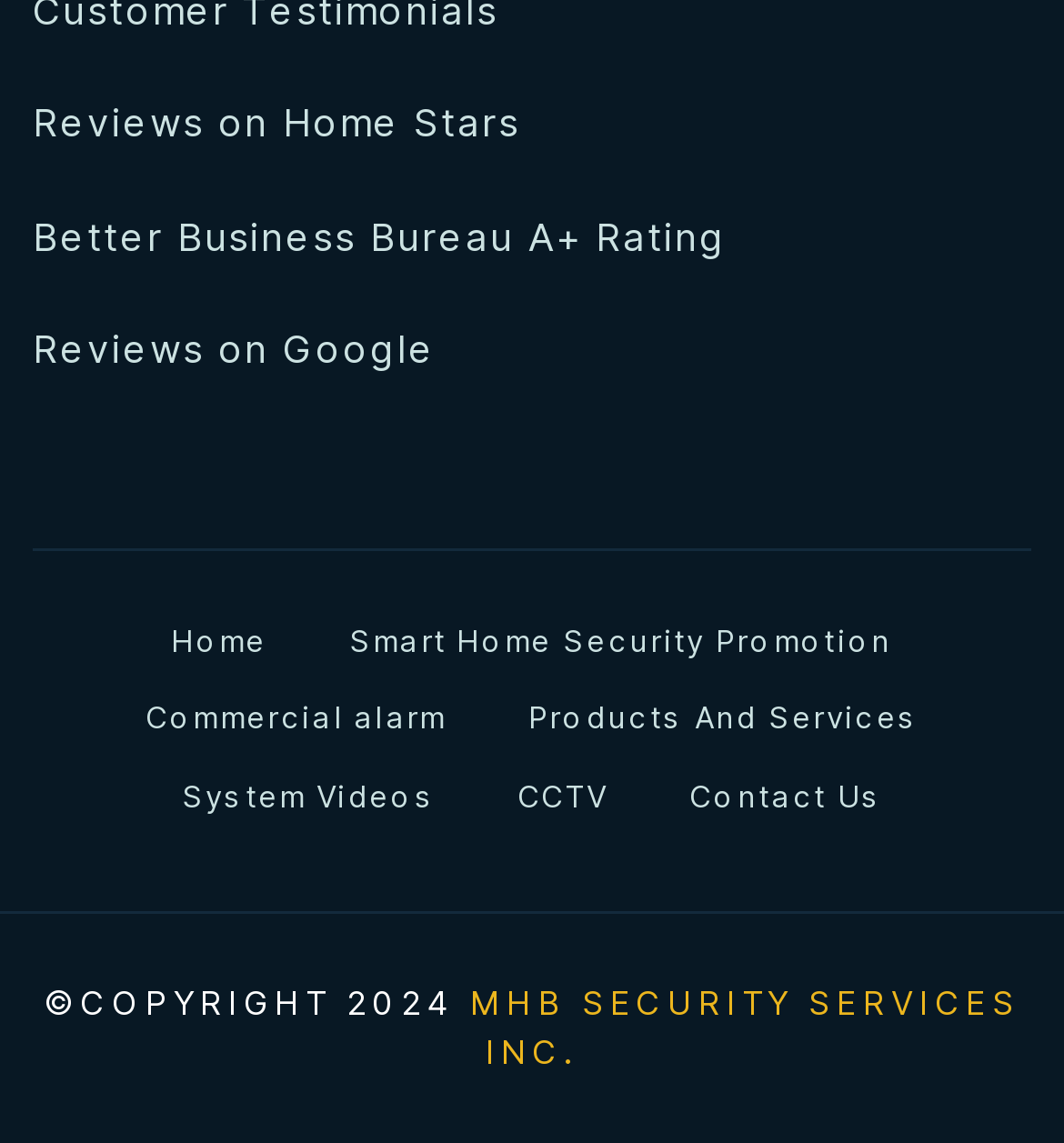Please specify the bounding box coordinates of the clickable region to carry out the following instruction: "Learn about Smart Home Security Promotion". The coordinates should be four float numbers between 0 and 1, in the format [left, top, right, bottom].

[0.328, 0.538, 0.839, 0.583]